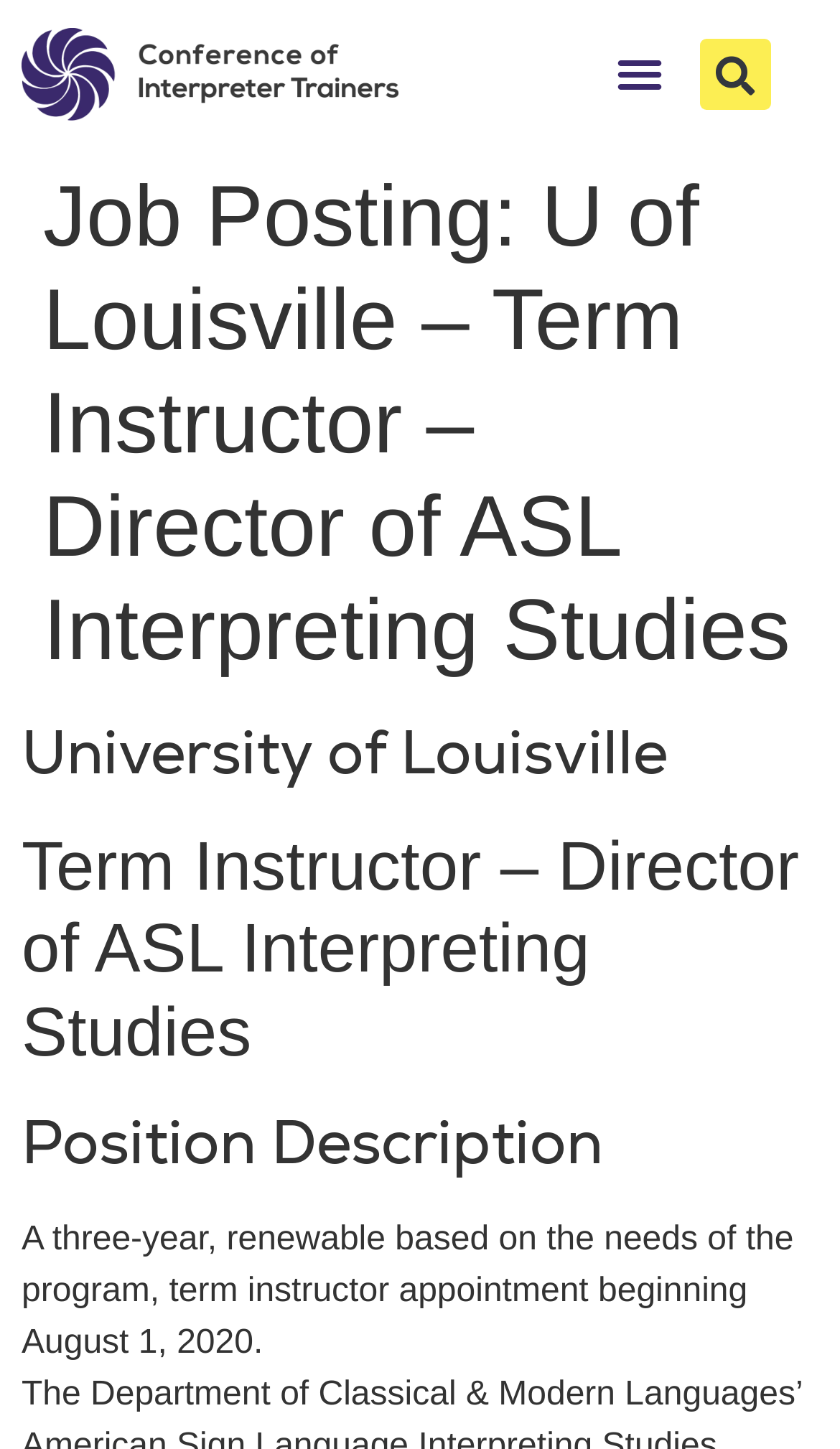What is the name of the university?
From the image, respond with a single word or phrase.

University of Louisville